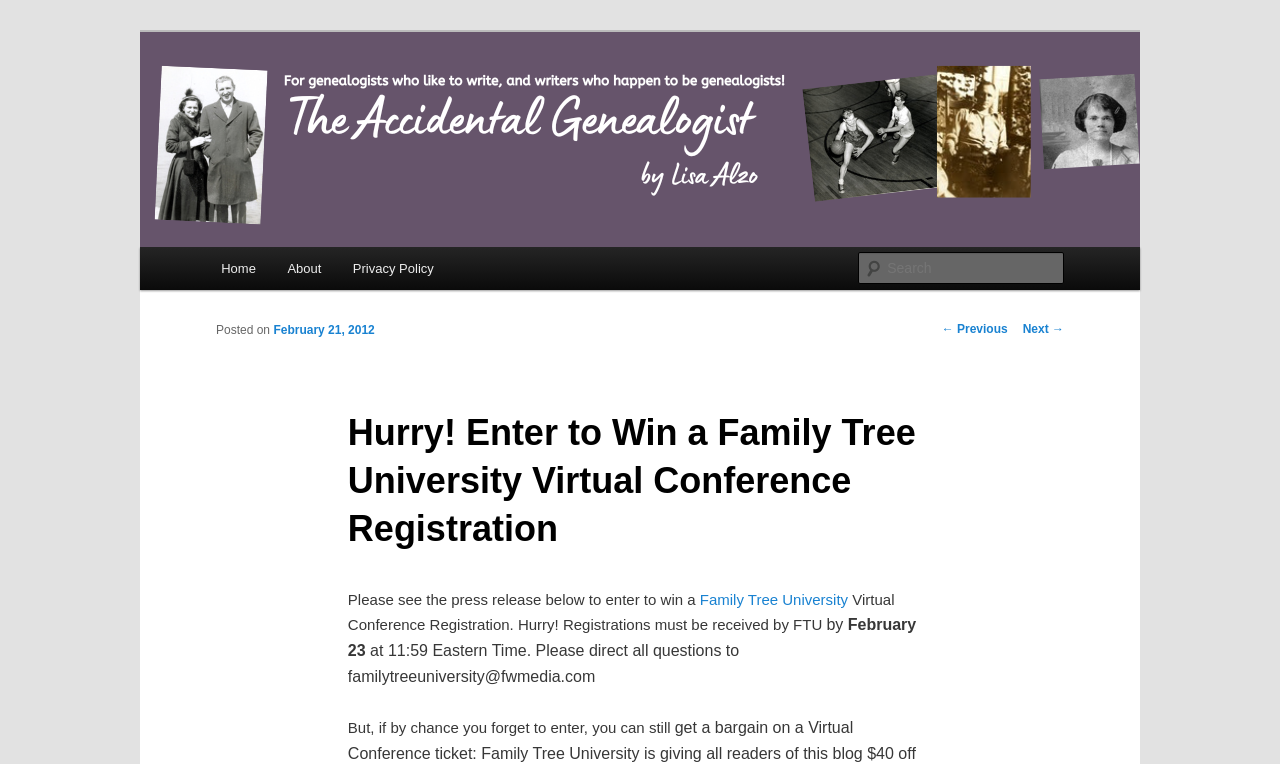For the element described, predict the bounding box coordinates as (top-left x, top-left y, bottom-right x, bottom-right y). All values should be between 0 and 1. Element description: February 21, 2012

[0.214, 0.422, 0.293, 0.441]